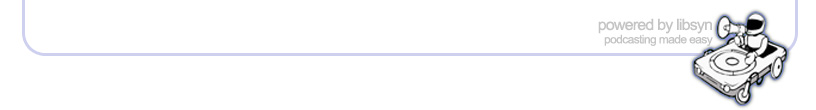Generate a descriptive account of all visible items and actions in the image.

The image features a sleek, minimalist design with a light purple border. At the center right, there is an illustration of a stylized figure, reminiscent of a DJ, operating a turntable on a small cart. This visual element emphasizes a modern, tech-savvy approach to audio production and broadcasting. Below the graphic, the text reads "powered by libsyn," indicating the platform's role in facilitating podcasting. The phrase "podcasting made easy" reinforces the user-friendly nature of the service, suggesting an invitation to explore or engage with the world of podcasting through Libsyn's tools and resources. Overall, the design effectively combines functionality with a contemporary aesthetic, appealing to creators and enthusiasts in the podcasting community.